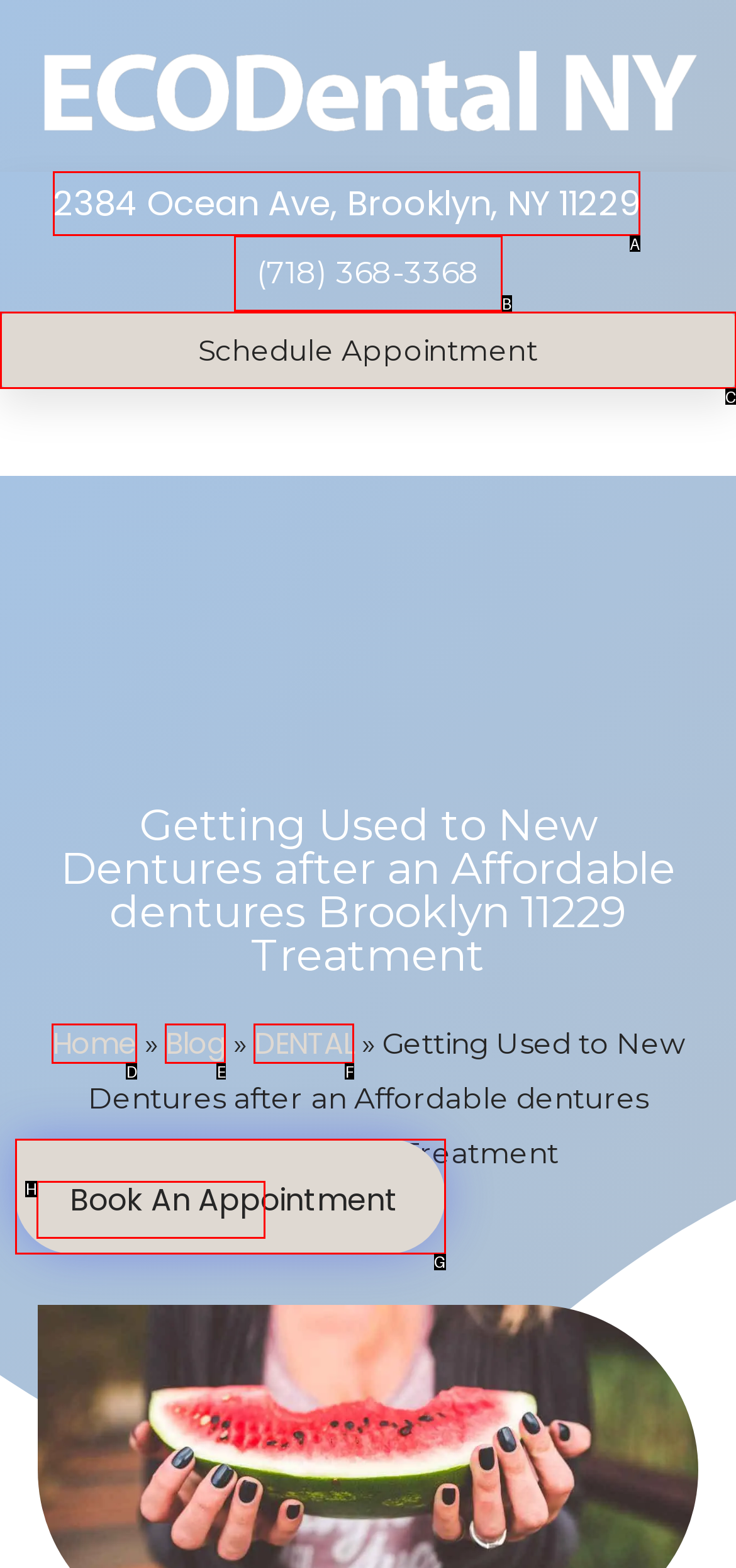Which HTML element should be clicked to fulfill the following task: Click the link to schedule an appointment?
Reply with the letter of the appropriate option from the choices given.

C